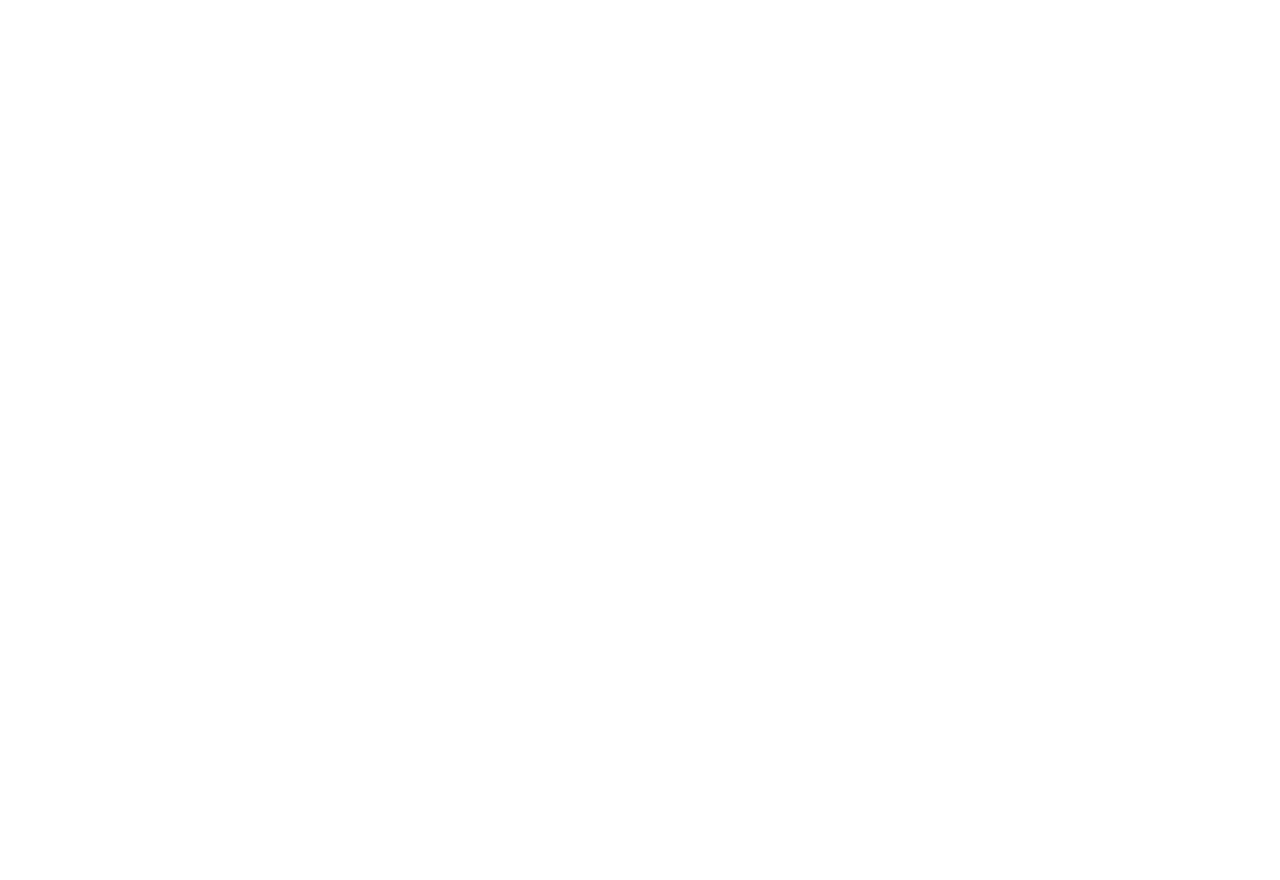Can you give a detailed response to the following question using the information from the image? What type of content is displayed below the 'NEWS & BLOG' heading?

Below the 'NEWS & BLOG' heading, there are three news article headings with brief descriptions, indicating that this section is dedicated to displaying news articles.